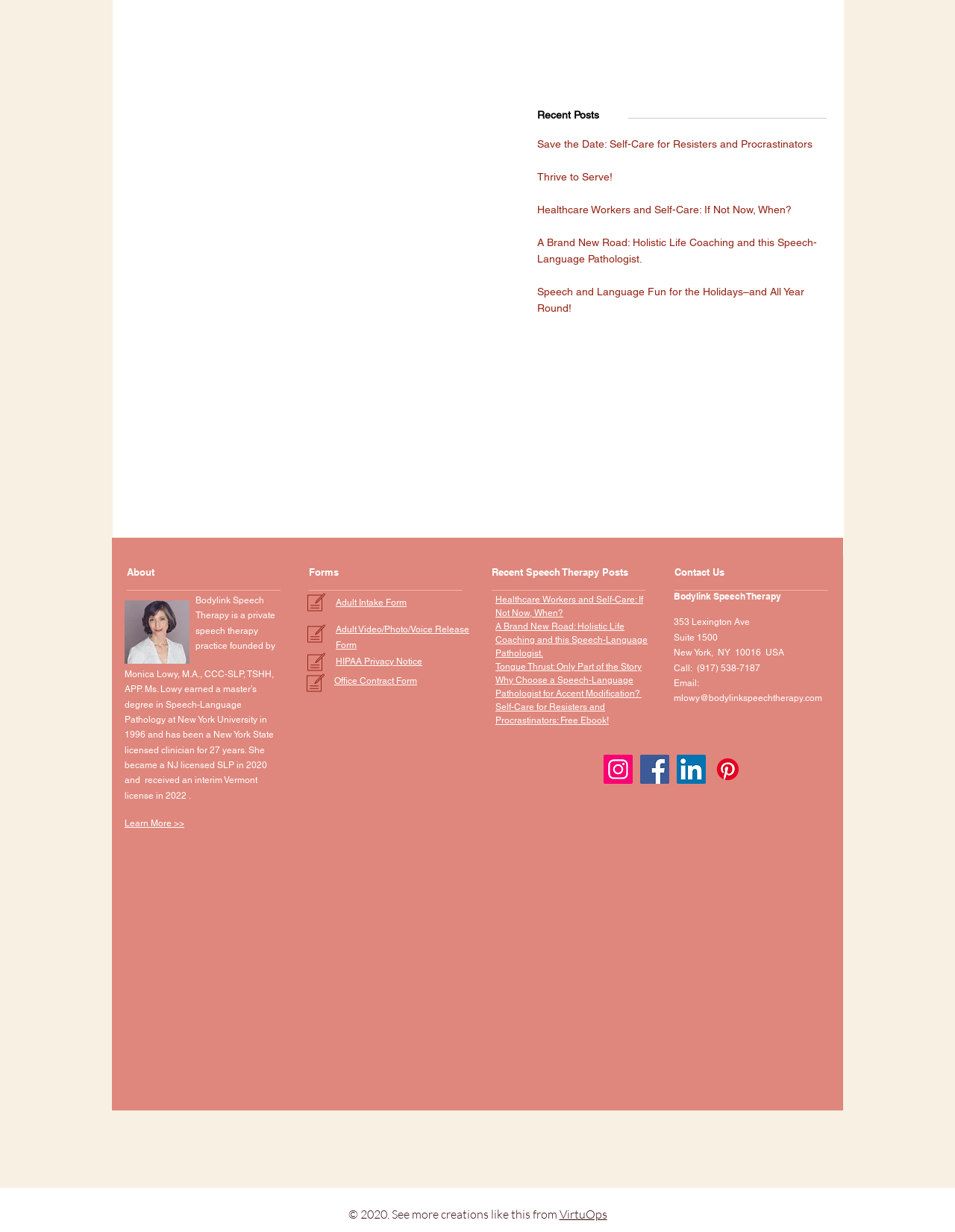Give the bounding box coordinates for the element described as: "Home".

None